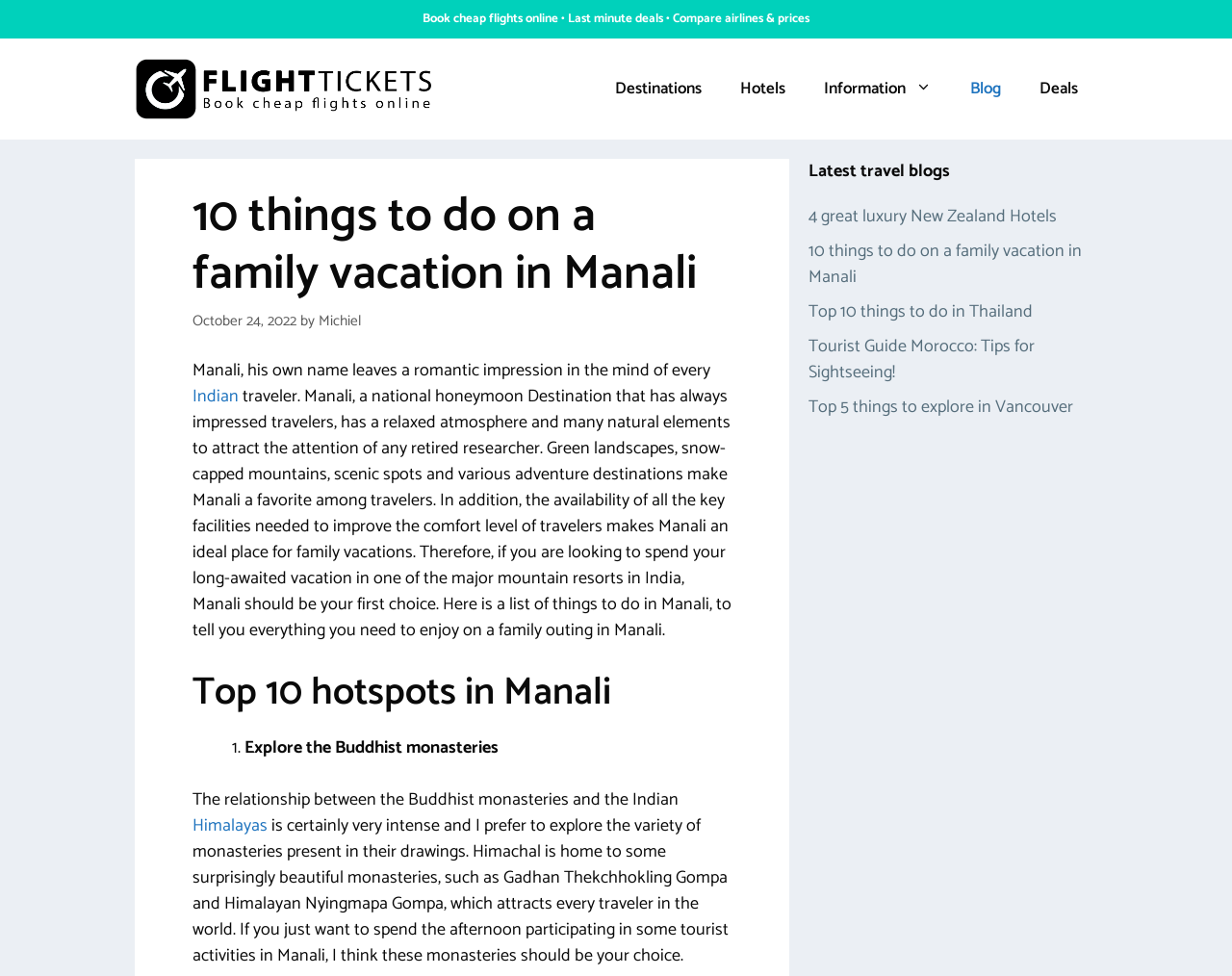What is the name of the mountain range mentioned in the article?
Using the image, respond with a single word or phrase.

Himalayas